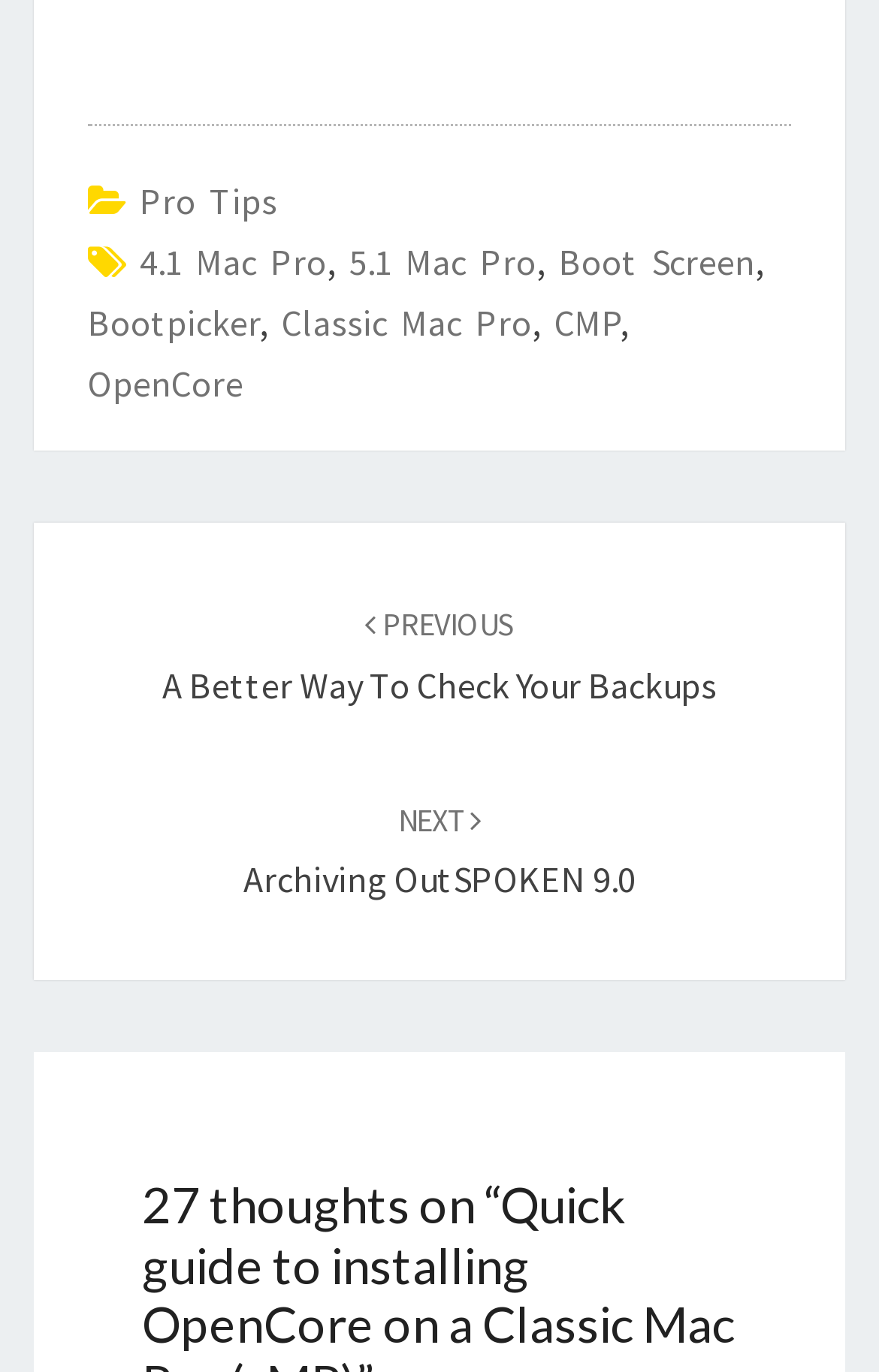Find the bounding box coordinates for the element that must be clicked to complete the instruction: "view previous post". The coordinates should be four float numbers between 0 and 1, indicated as [left, top, right, bottom].

[0.185, 0.437, 0.815, 0.515]